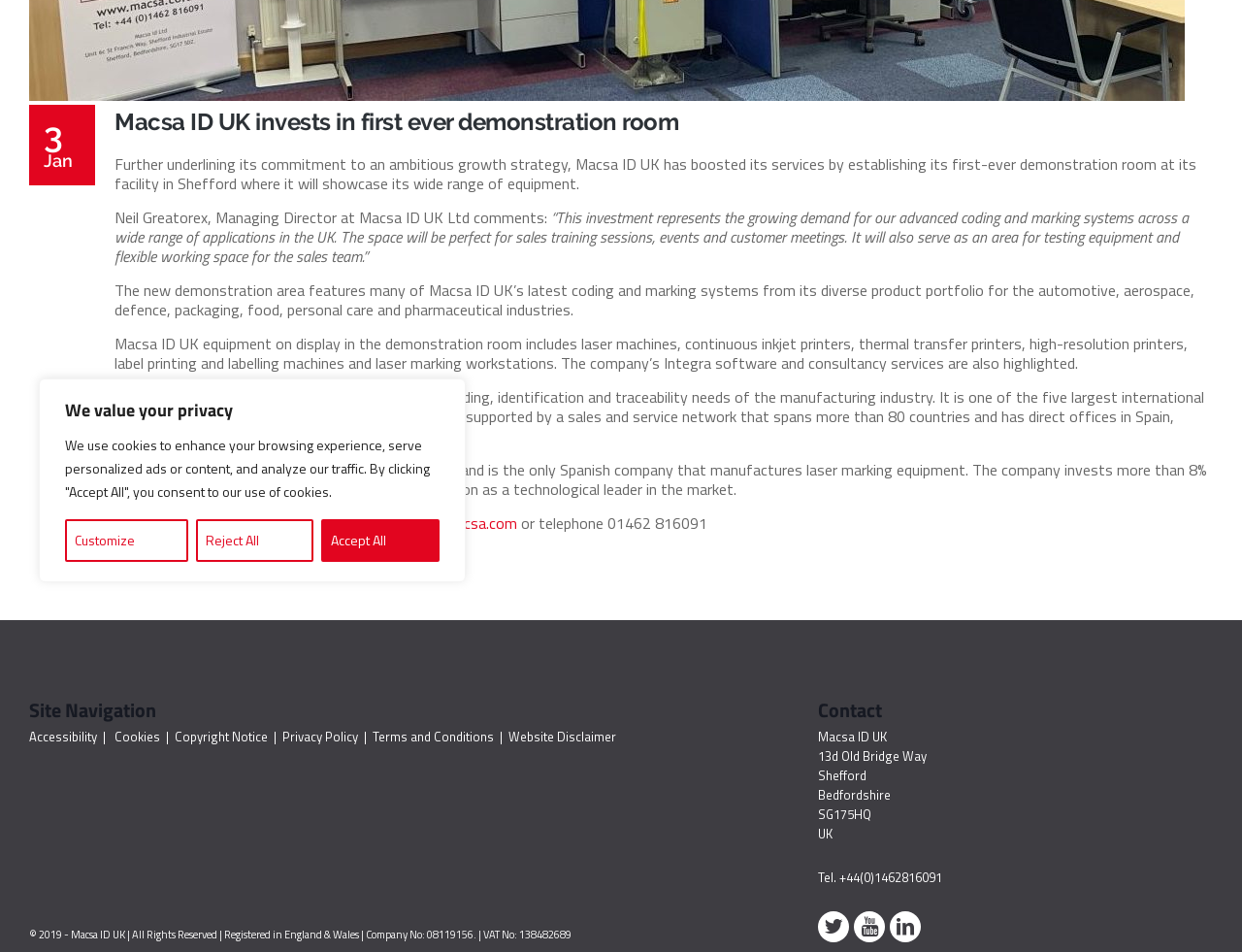Find the bounding box of the UI element described as: "Website Disclaimer". The bounding box coordinates should be given as four float values between 0 and 1, i.e., [left, top, right, bottom].

[0.409, 0.766, 0.496, 0.783]